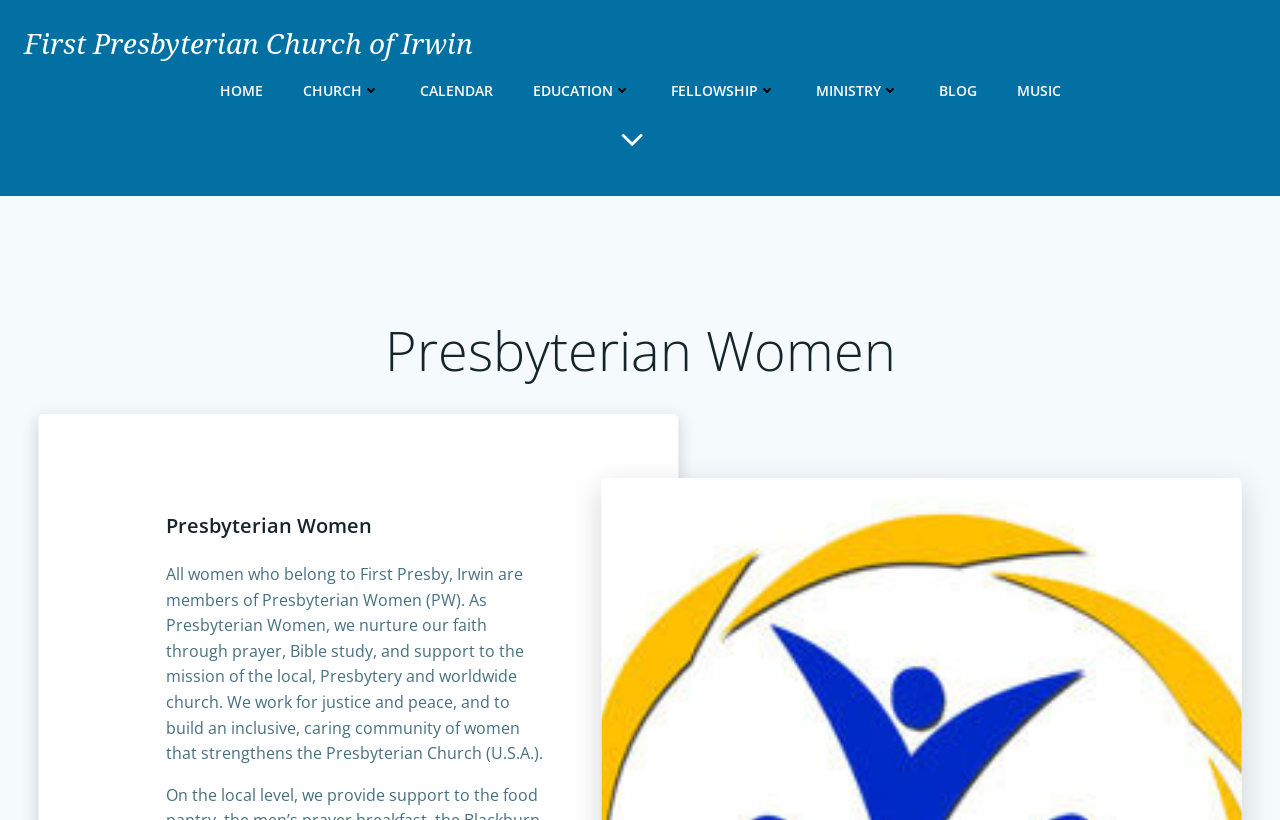Provide a thorough summary of the webpage.

The webpage is about Presbyterian Women at the First Presbyterian Church of Irwin. At the top left, there is a link to the church's homepage, followed by a series of links to different sections of the website, including CHURCH, CALENDAR, EDUCATION, FELLOWSHIP, MINISTRY, BLOG, and MUSIC, arranged horizontally across the top of the page.

Below these links, there is a small image, likely a logo or icon, positioned near the center of the page. 

The main content of the page is divided into two sections. On the left, there is a large heading that reads "Presbyterian Women" in bold font. Below this heading, there is a paragraph of text that describes the mission and purpose of Presbyterian Women, including nurturing faith, working for justice and peace, and building an inclusive community of women.

On the right side of the page, there is a smaller heading that also reads "Presbyterian Women", positioned above a blank space. This section appears to be empty, but it may be a placeholder for future content or an image.

Overall, the page has a simple and organized layout, with clear headings and concise text that effectively communicates the purpose and mission of Presbyterian Women at the First Presbyterian Church of Irwin.